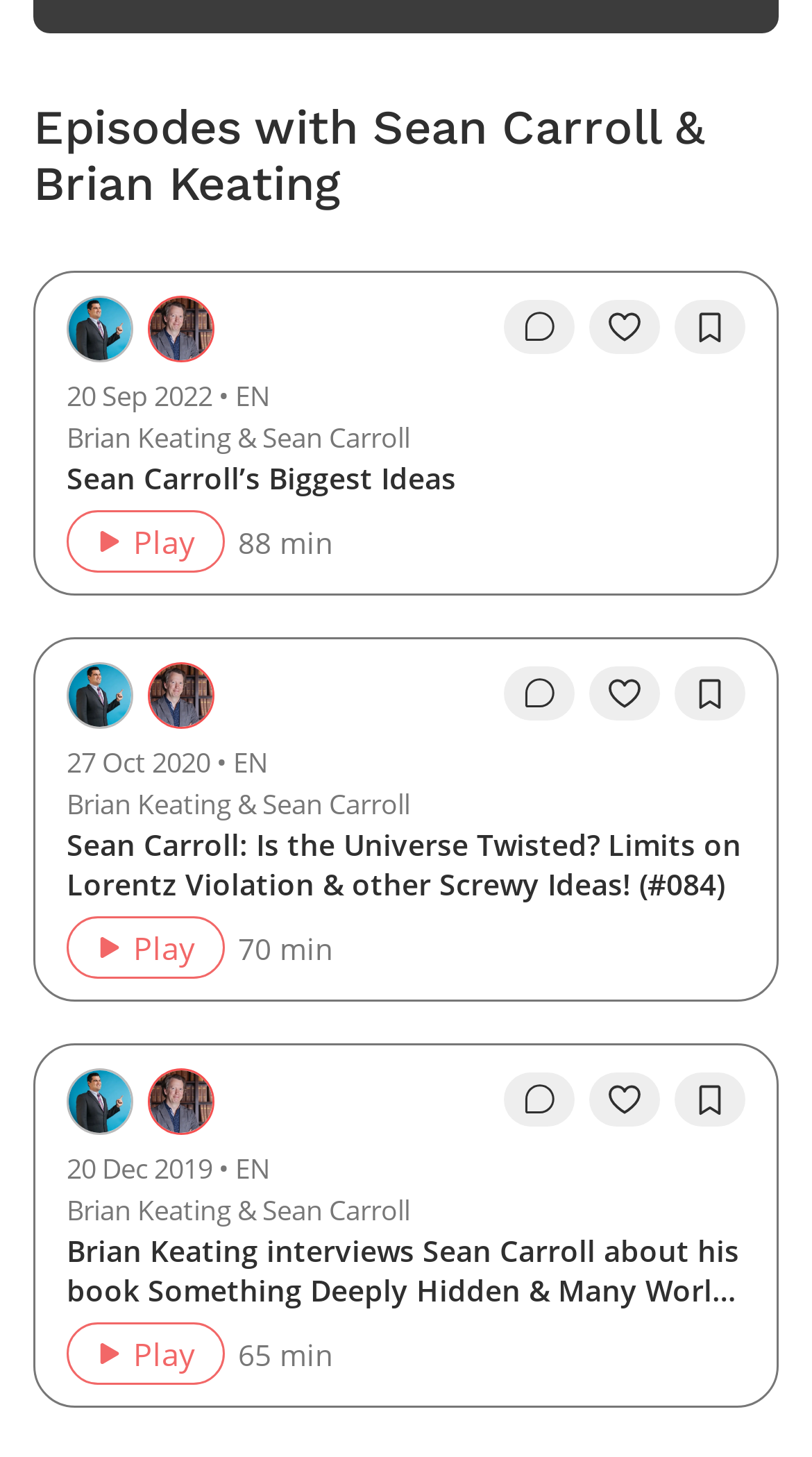Predict the bounding box for the UI component with the following description: "aria-label="add to bookmarks"".

[0.831, 0.457, 0.918, 0.495]